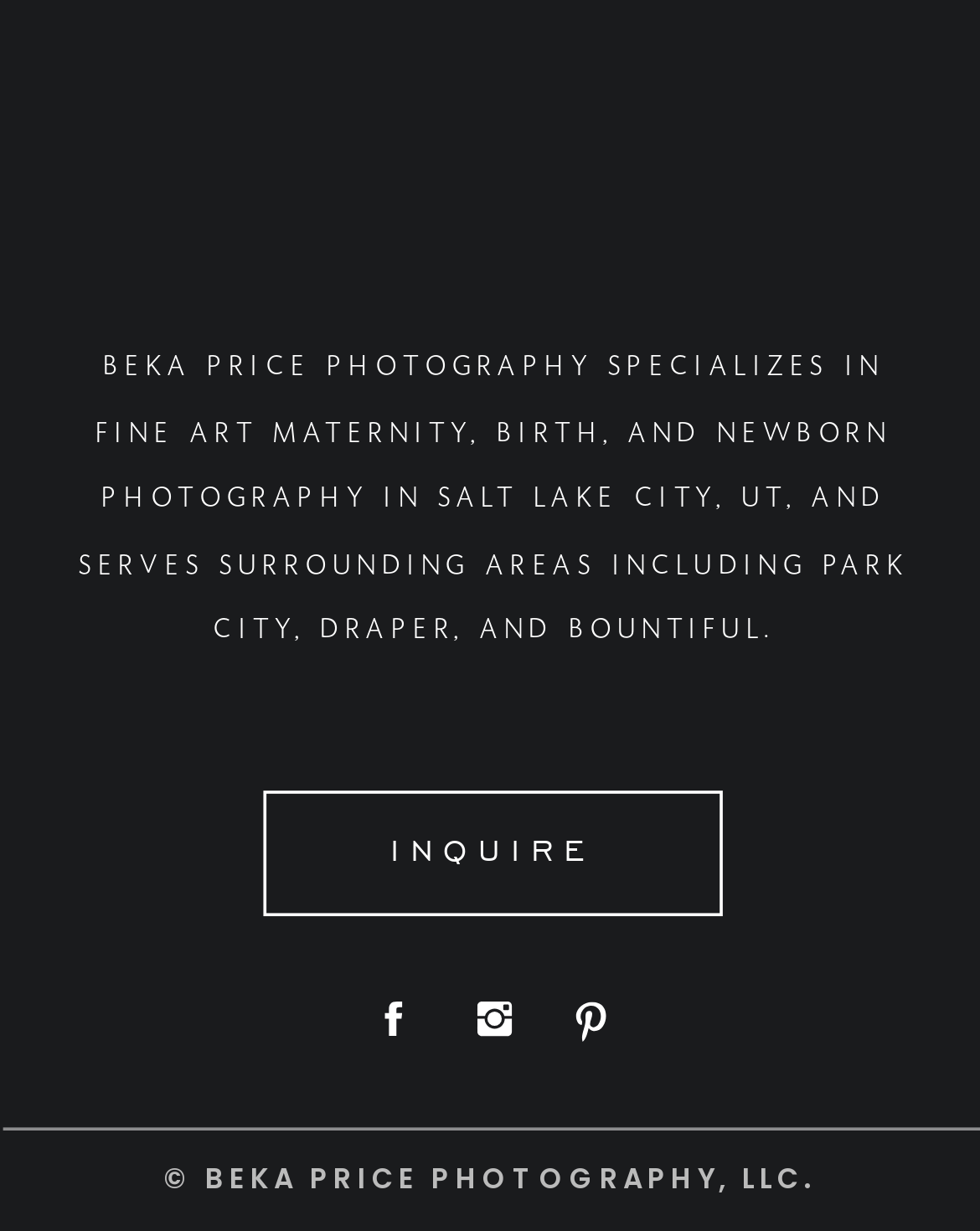Please specify the bounding box coordinates of the region to click in order to perform the following instruction: "Inquire about photography services".

[0.303, 0.673, 0.703, 0.715]